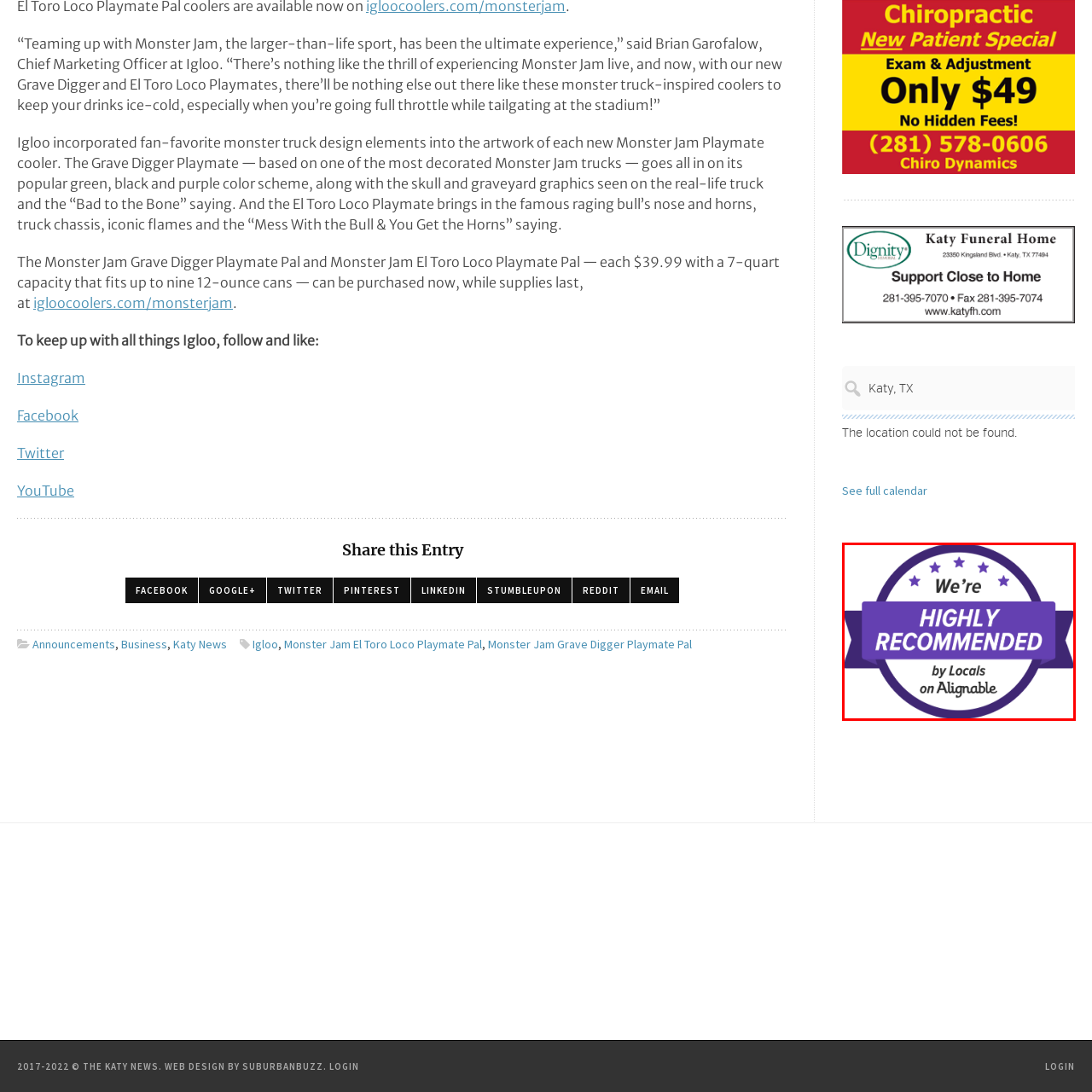Explain in detail what is happening in the image enclosed by the red border.

The image features a badge indicating that a business or service is "Highly Recommended by Locals on Alignable." This circular emblem is predominantly purple, adorned with a prominent banner that highlights the endorsement. Surrounding the banner, there are five stars, emphasizing the high quality and trustworthiness of the recommendation. This badge serves as a mark of excellence, signaling to potential customers that the establishment has garnered positive recognition from the local community. The design aims to establish credibility and encourage patronage by showcasing the support from locals.